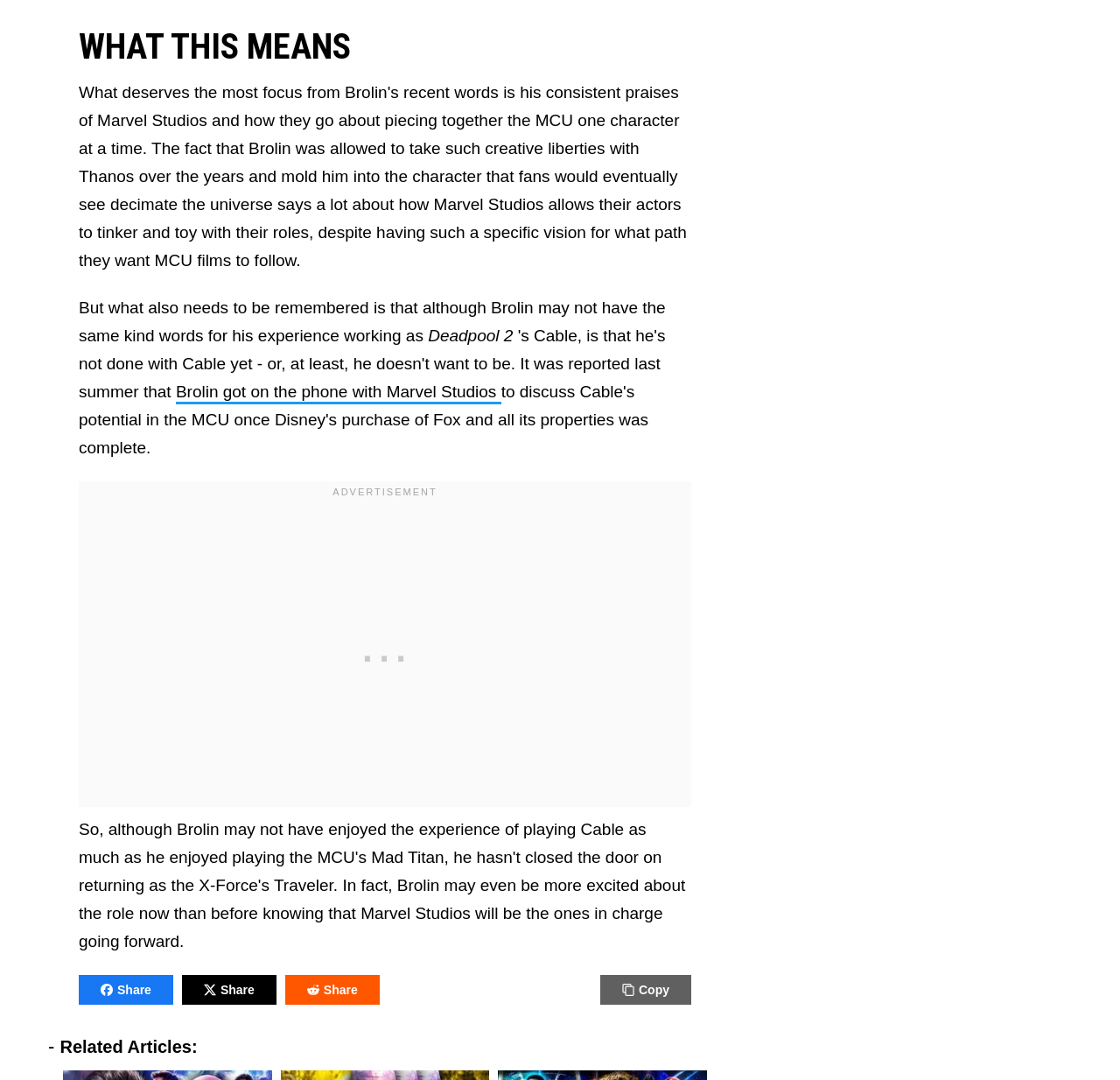Please identify the bounding box coordinates of the region to click in order to complete the given instruction: "Subscribe to the Plugin Planet Newsletter". The coordinates should be four float numbers between 0 and 1, i.e., [left, top, right, bottom].

None